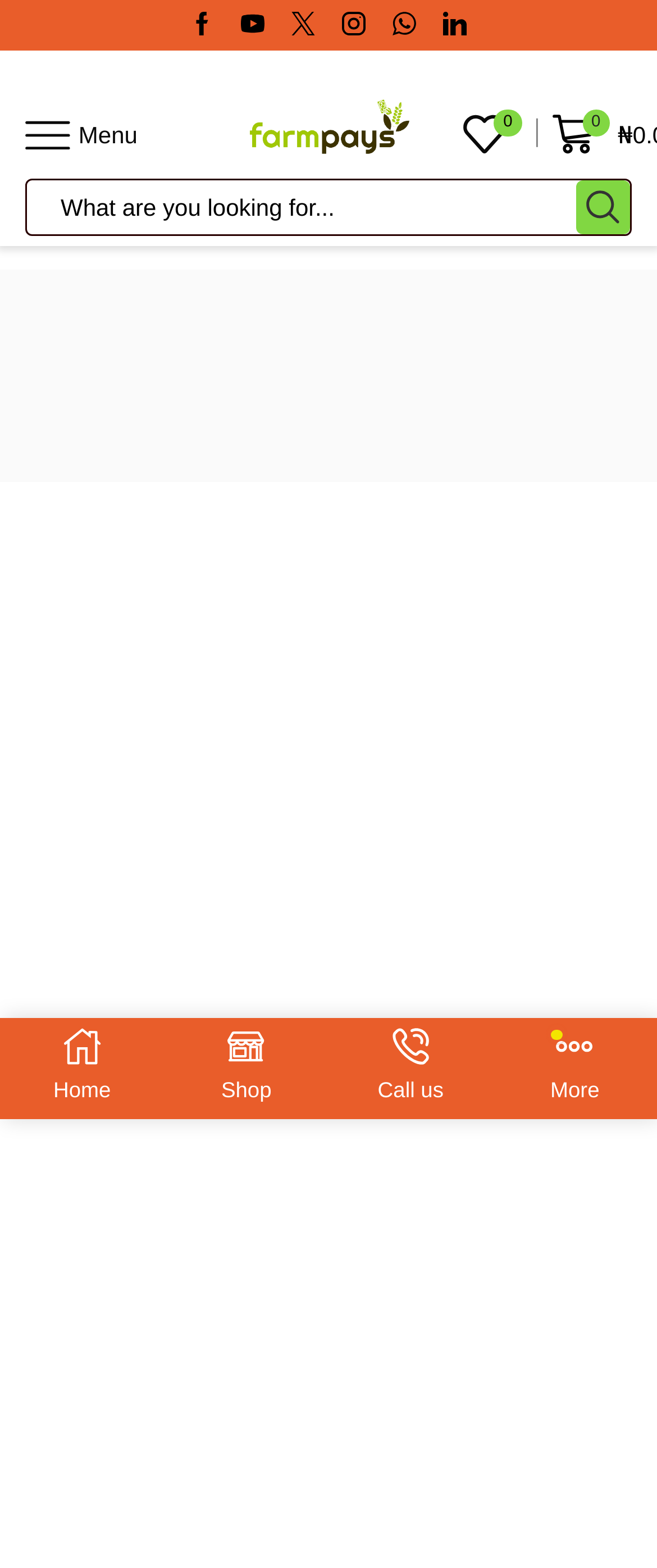Determine the bounding box coordinates of the clickable region to execute the instruction: "Post a comment". The coordinates should be four float numbers between 0 and 1, denoted as [left, top, right, bottom].

None